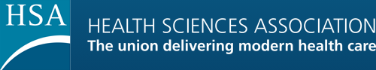What is the tagline of the Health Sciences Association?
Please use the image to provide a one-word or short phrase answer.

The union delivering modern health care